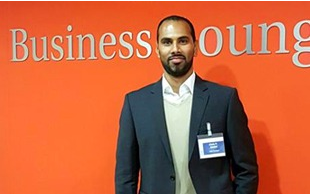Describe the image thoroughly.

The image features a well-dressed individual standing in front of a vibrant orange wall with the words "Business Young" prominently displayed. The person has a confident demeanor, wearing a dark blazer over a light sweater, complemented by a white shirt. A name badge is clipped to their blazer, indicating their presence at a professional event or networking opportunity. This setting suggests an atmosphere of entrepreneurship and innovation, focused on engaging with the younger generation in business. The image captures both style and professionalism, reflecting a commitment to fostering connections in a dynamic business environment.